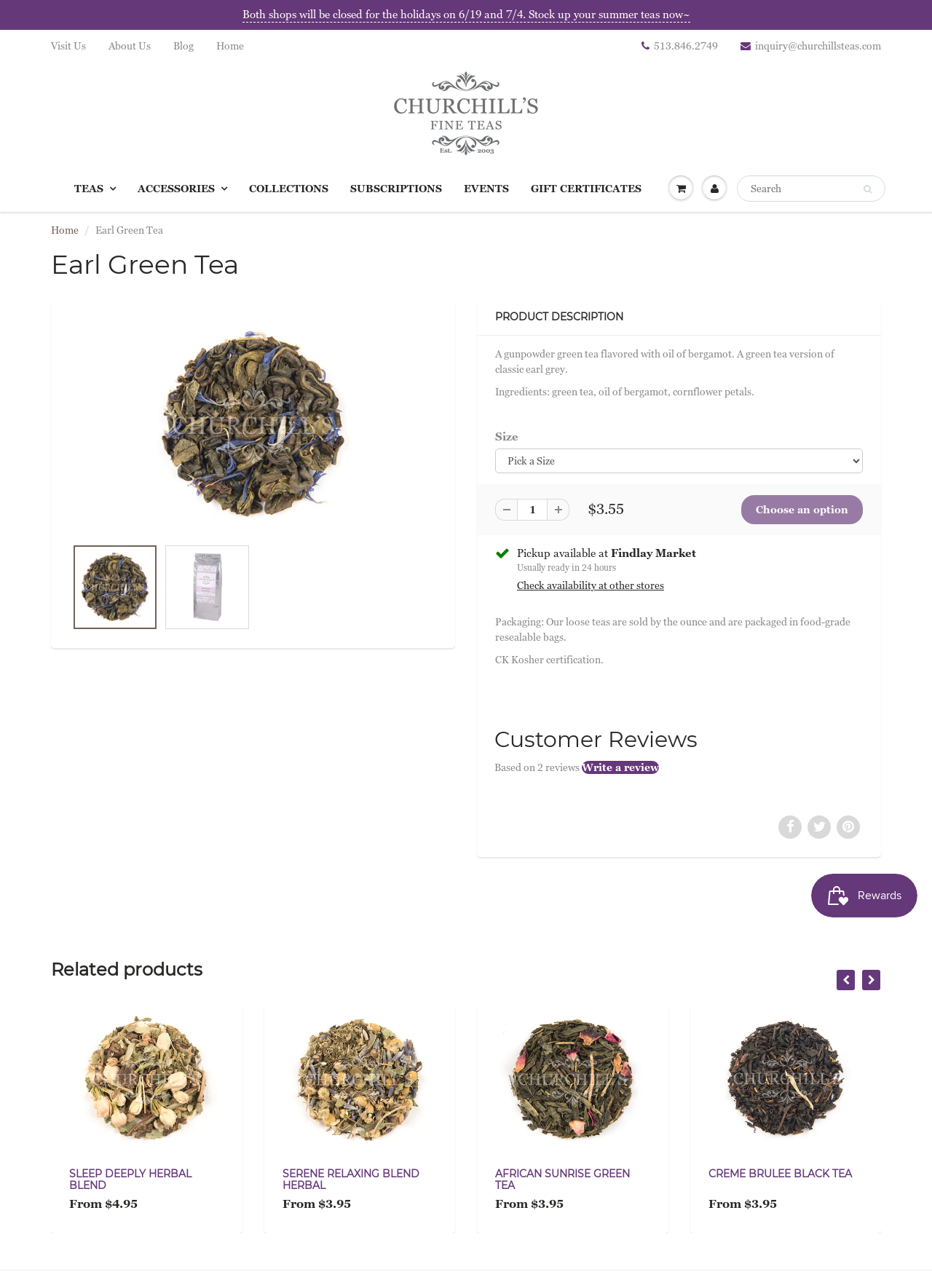Identify the bounding box coordinates for the UI element described by the following text: "aria-label="Search" name="q" placeholder="Search"". Provide the coordinates as four float numbers between 0 and 1, in the format [left, top, right, bottom].

[0.791, 0.136, 0.95, 0.157]